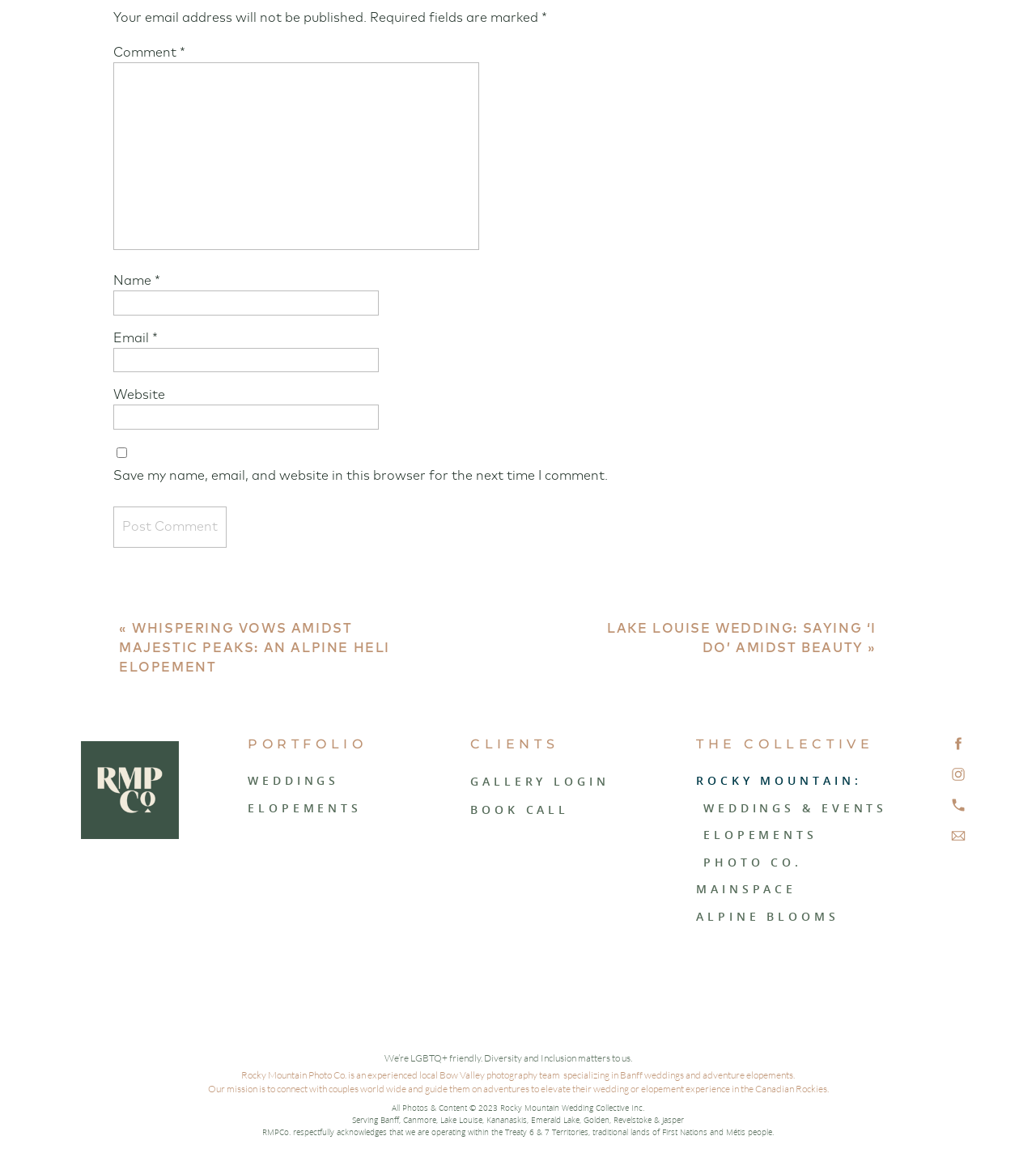What type of photography does the company specialize in?
Provide a detailed and extensive answer to the question.

The company, Rocky Mountain Photo Co., specializes in wedding and elopement photography, as indicated by the text 'specializing in Banff weddings and adventure elopements' on the webpage.